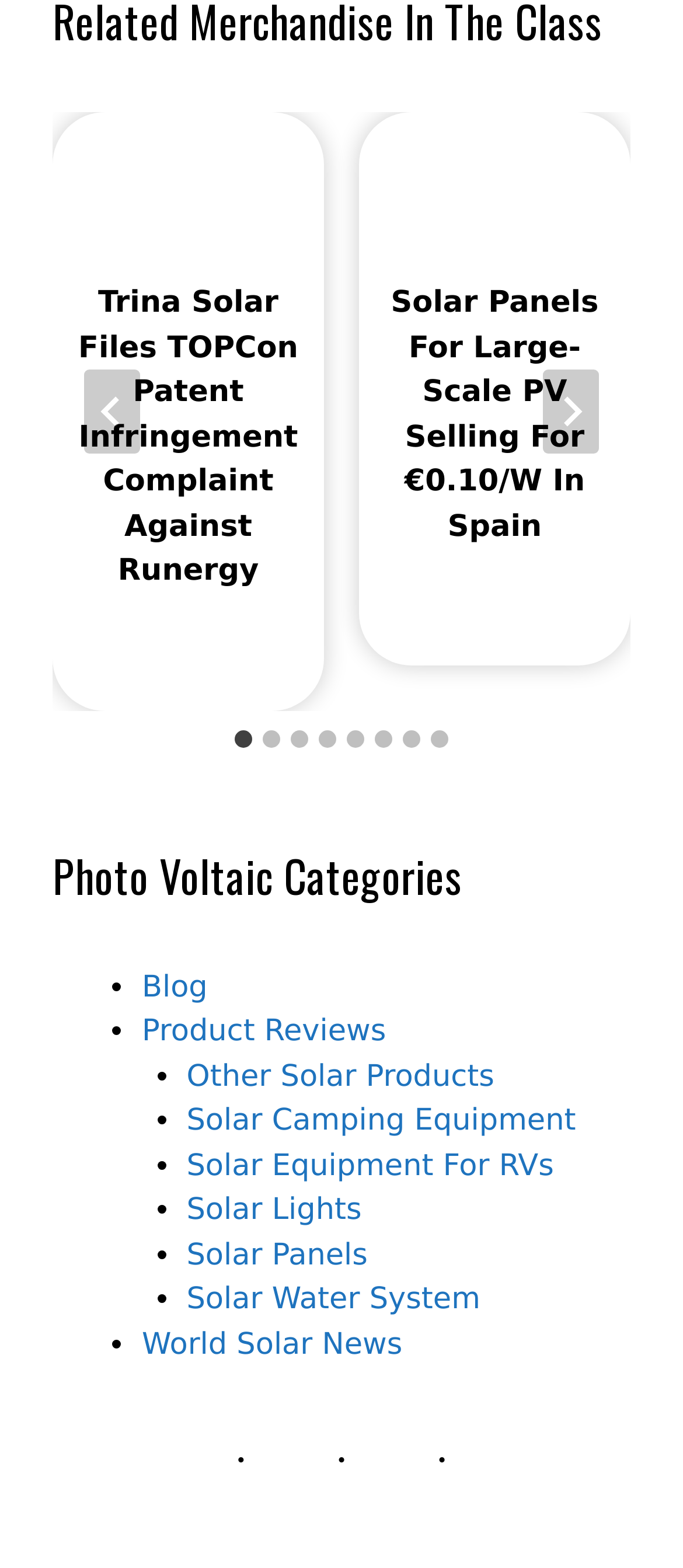Is the first slide selected by default?
Give a comprehensive and detailed explanation for the question.

I looked at the tablist element and found the first tab element with the selected attribute set to True, indicating that the first slide is selected by default.